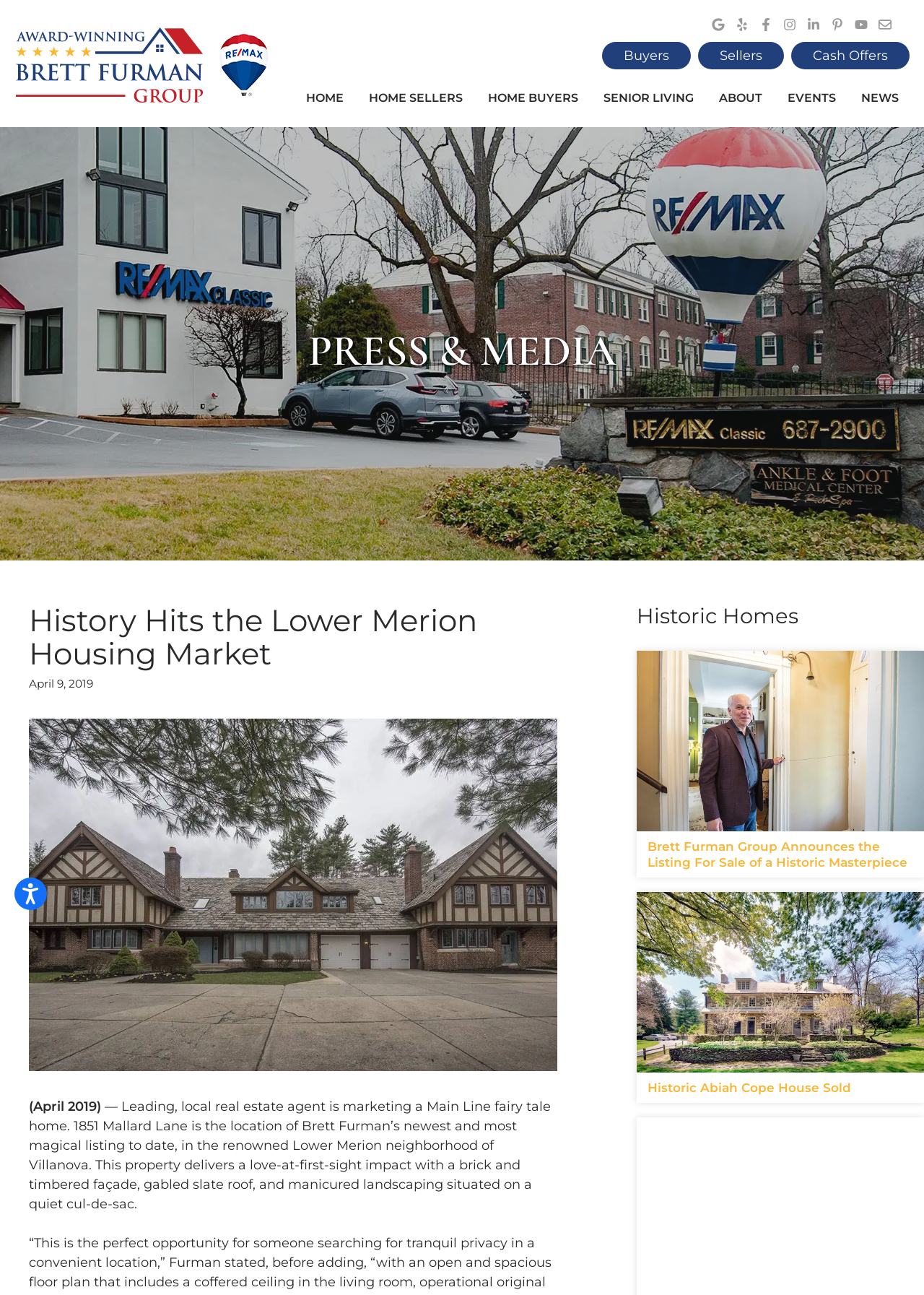Determine the bounding box coordinates of the region I should click to achieve the following instruction: "Contact Us for Help". Ensure the bounding box coordinates are four float numbers between 0 and 1, i.e., [left, top, right, bottom].

None